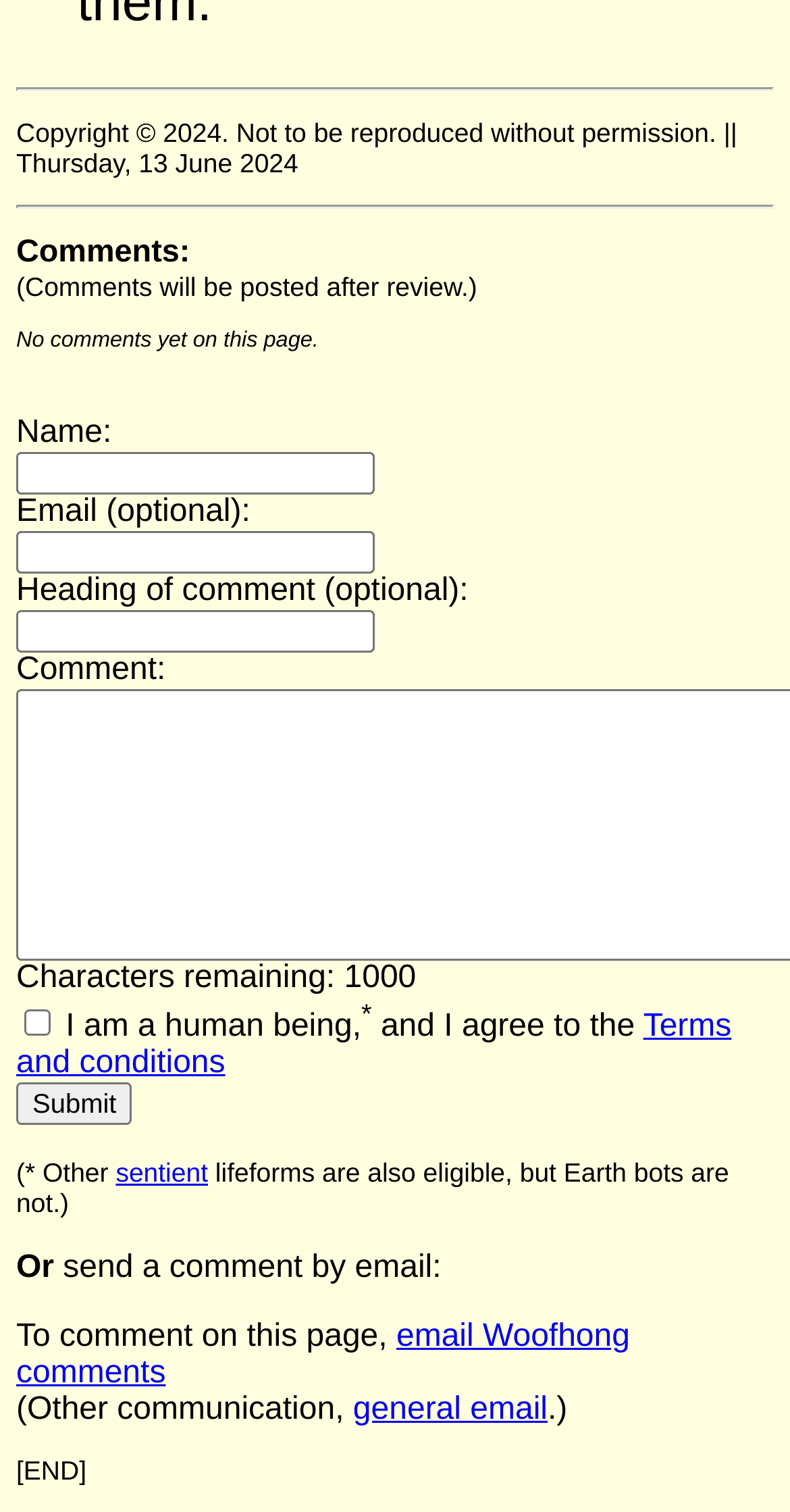Identify the bounding box coordinates of the area that should be clicked in order to complete the given instruction: "Click the Submit button". The bounding box coordinates should be four float numbers between 0 and 1, i.e., [left, top, right, bottom].

[0.021, 0.715, 0.168, 0.743]